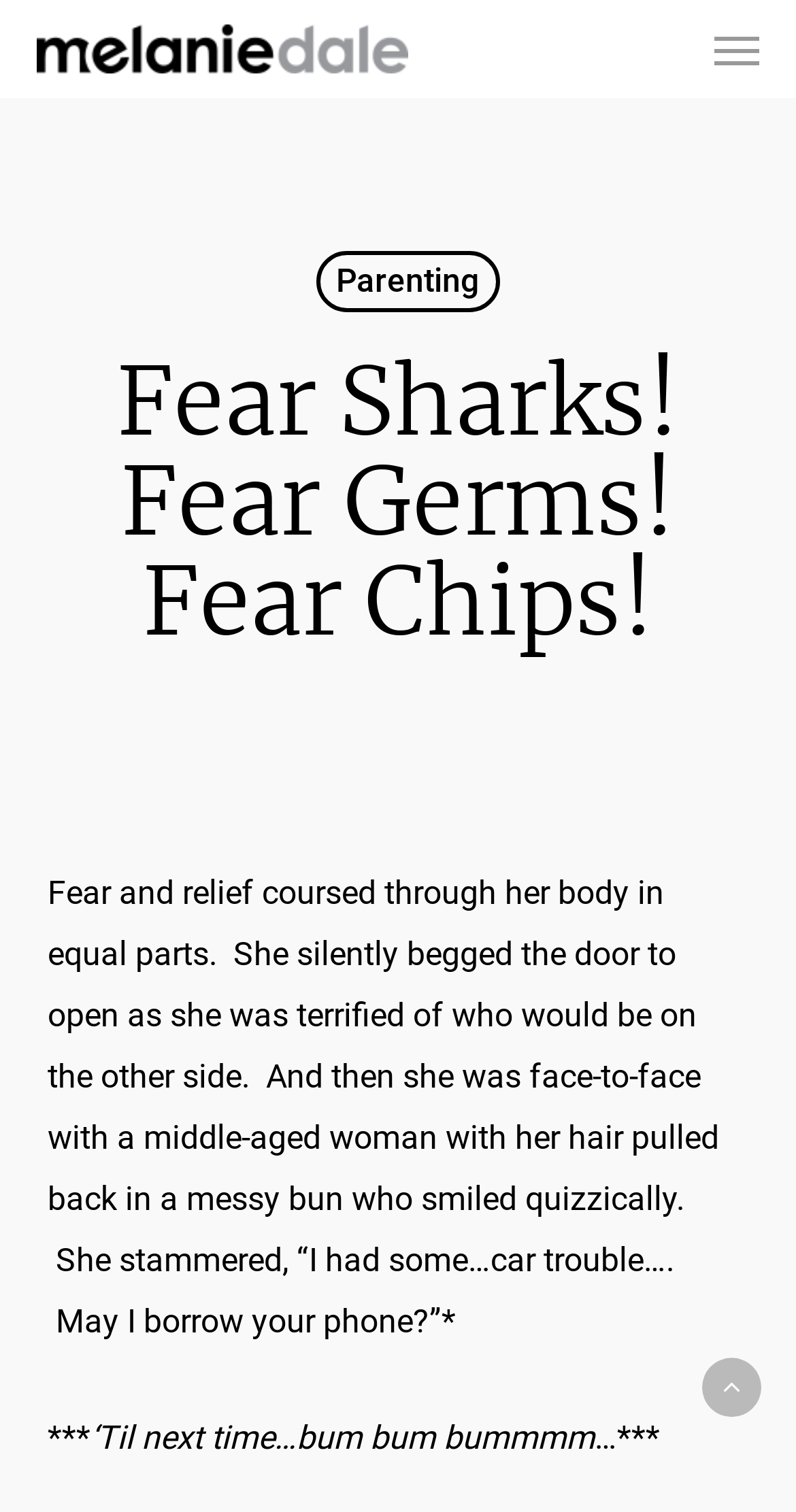Offer a detailed account of what is visible on the webpage.

The webpage is a blog post titled "Fear Sharks! Fear Germs! Fear Chips!" by Melanie Dale. At the top left, there is a link to the author's name, accompanied by an image of Melanie Dale. On the top right, there is a navigation menu button. 

Below the title, there is a main content section that starts with a heading "Fear Sharks! Fear Germs! Fear Chips!". This section contains a passage of text that tells a story about a person who is terrified of who would be on the other side of a door. The passage is followed by a series of three asterisks, a farewell message "‘Til next time…bum bum bummmm", and another series of three asterisks.

There are two links on the page: one to "Parenting" located at the top center, and another "Back to top" link at the bottom right.